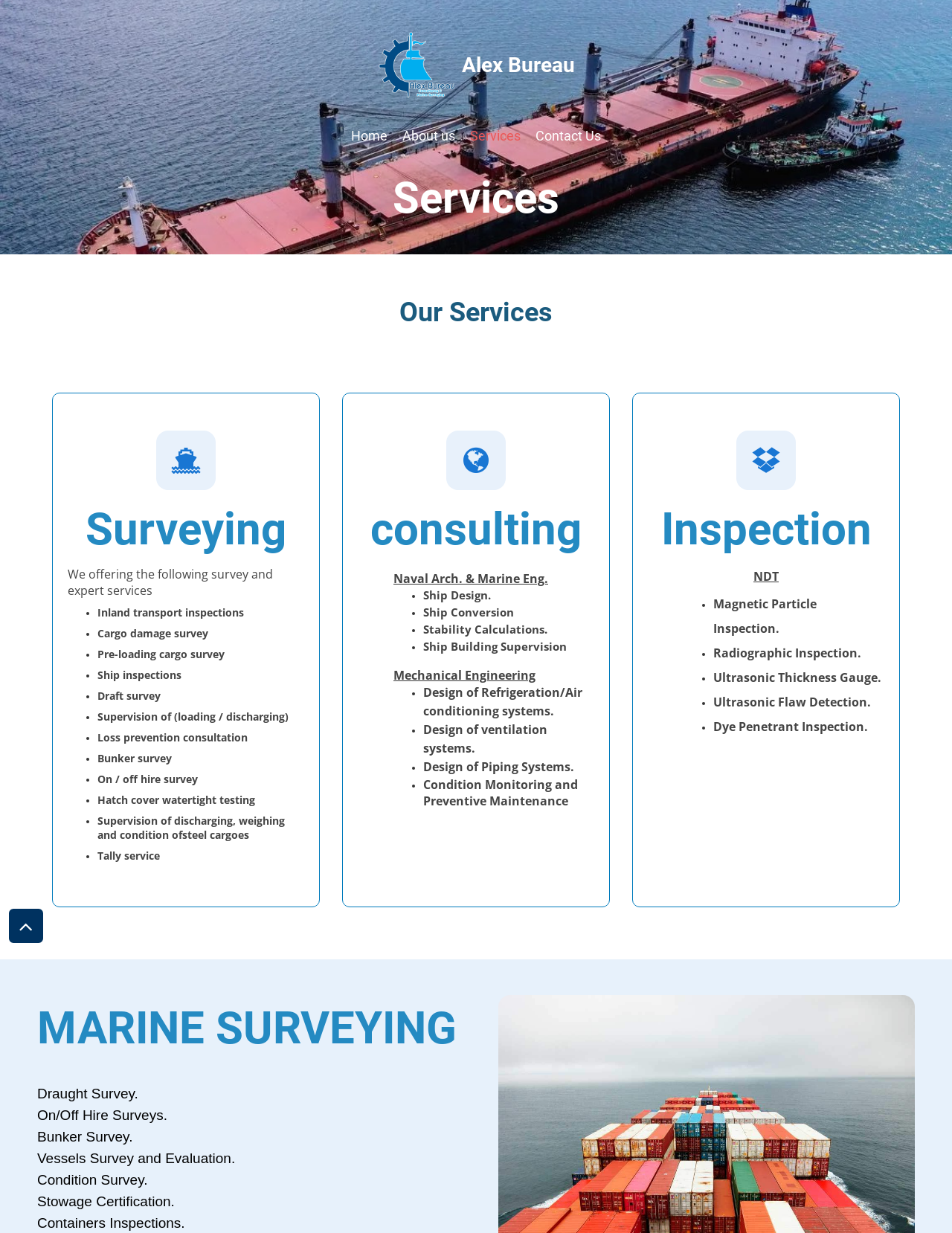What is the last service listed under Inspection?
Look at the image and respond with a one-word or short-phrase answer.

Dye Penetrant Inspection